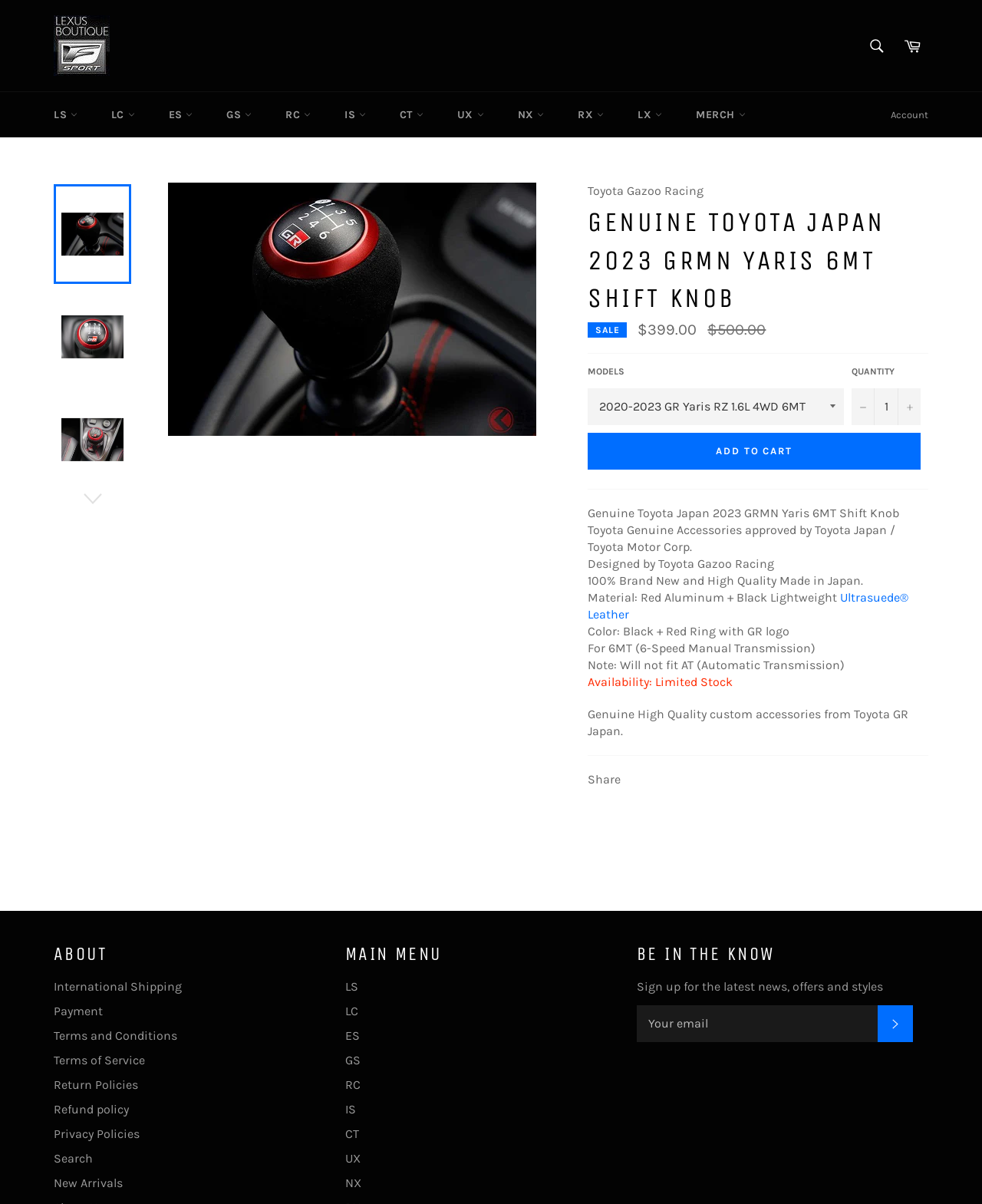Find the bounding box coordinates of the clickable area that will achieve the following instruction: "Search for products".

[0.877, 0.031, 0.912, 0.043]